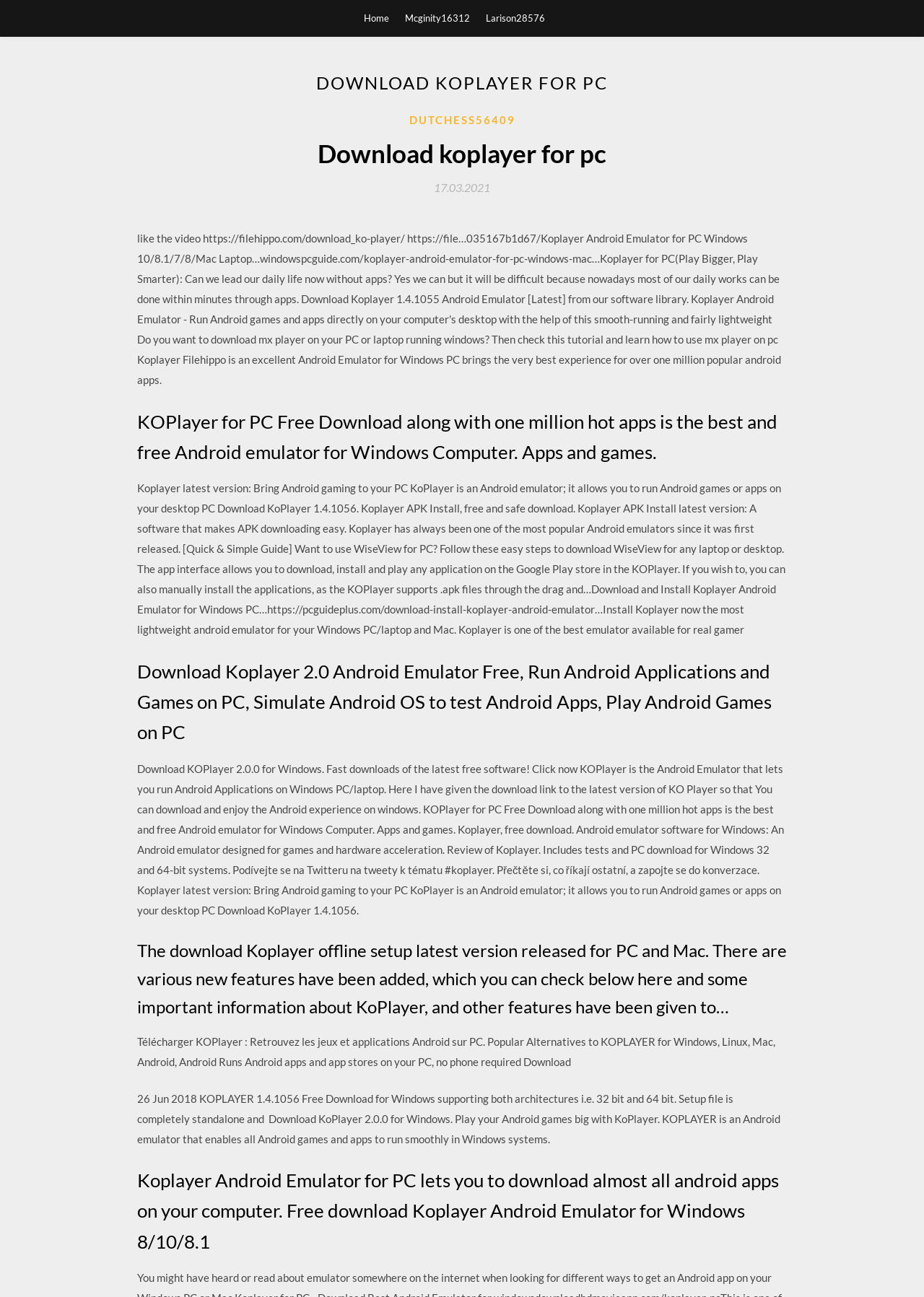What can be downloaded from this website?
Give a one-word or short-phrase answer derived from the screenshot.

KoPlayer